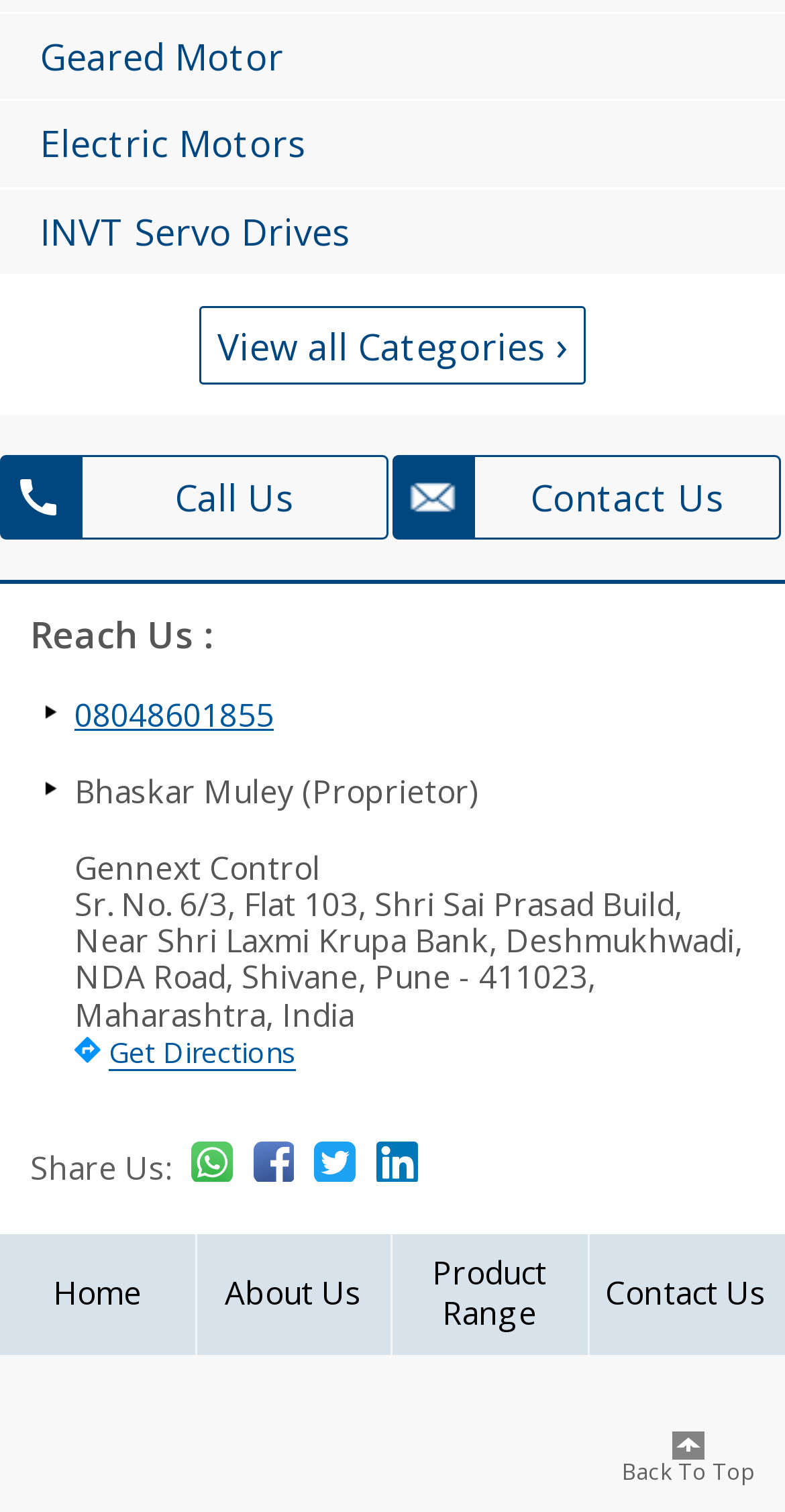Highlight the bounding box coordinates of the element you need to click to perform the following instruction: "Get Directions."

[0.038, 0.562, 0.962, 0.708]